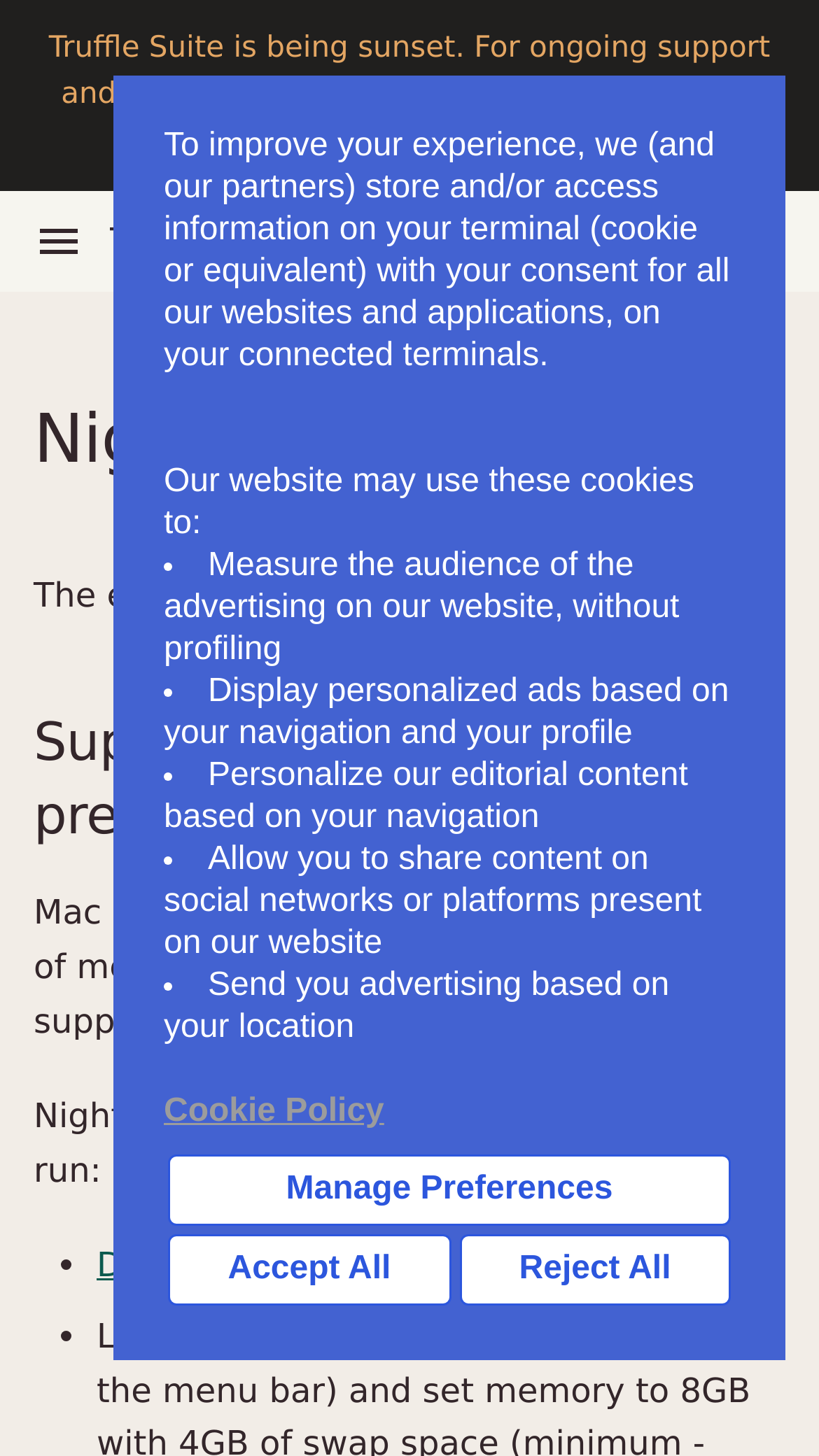Please find and provide the title of the webpage.

Nightfall Truffle Box¶